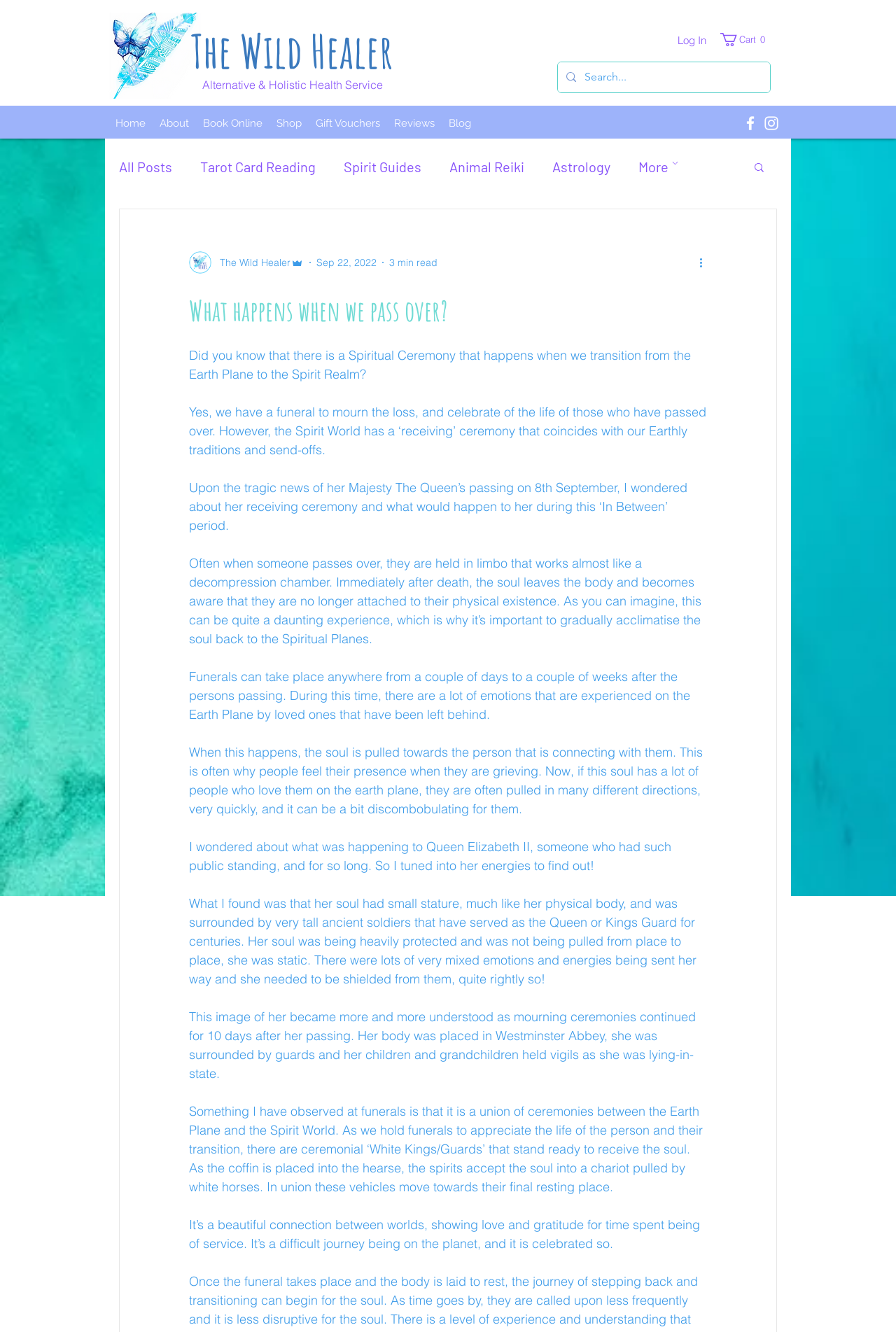Examine the image carefully and respond to the question with a detailed answer: 
What is the name of the alternative health service?

I found the answer by looking at the StaticText element with the text 'The Wild Healer' which is located at the top of the webpage, indicating that it is the name of the alternative health service.